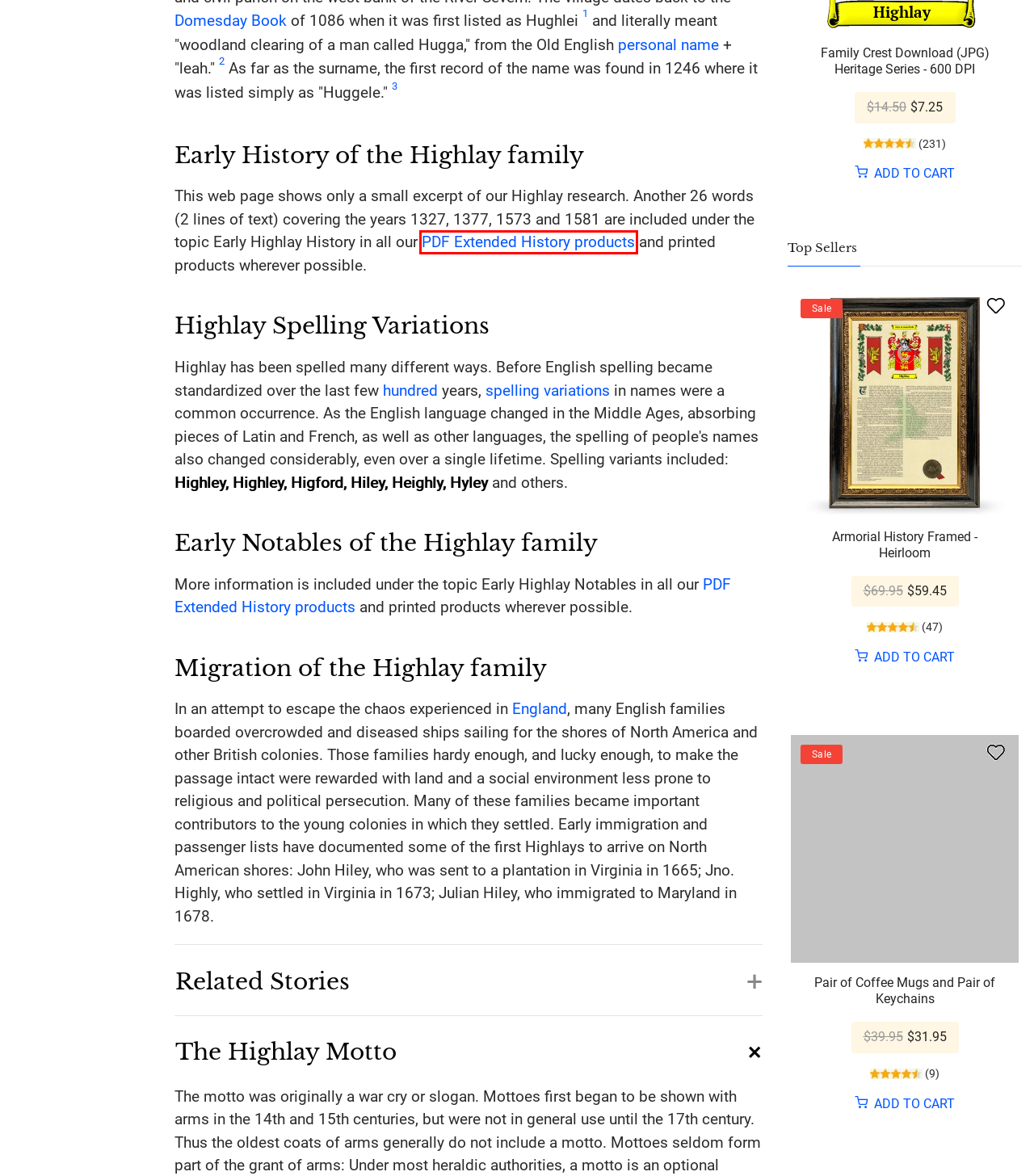You are given a webpage screenshot where a red bounding box highlights an element. Determine the most fitting webpage description for the new page that loads after clicking the element within the red bounding box. Here are the candidates:
A. Highlay Framed History And Complete History - Gold | HouseOfNames.com
B. Home Products | HouseOfNames.com
C. Highlay Coat of Arms and Extended History Download (PDF) - A4 Size | HouseOfNames.com
D. Mothers Day | HouseOfNames.com
E. Apparel | HouseOfNames.com
F. On Sale | HouseOfNames.com
G. Highlay Armorial History Framed - Heirloom | HouseOfNames.com
H. Gifts | HouseOfNames.com

C